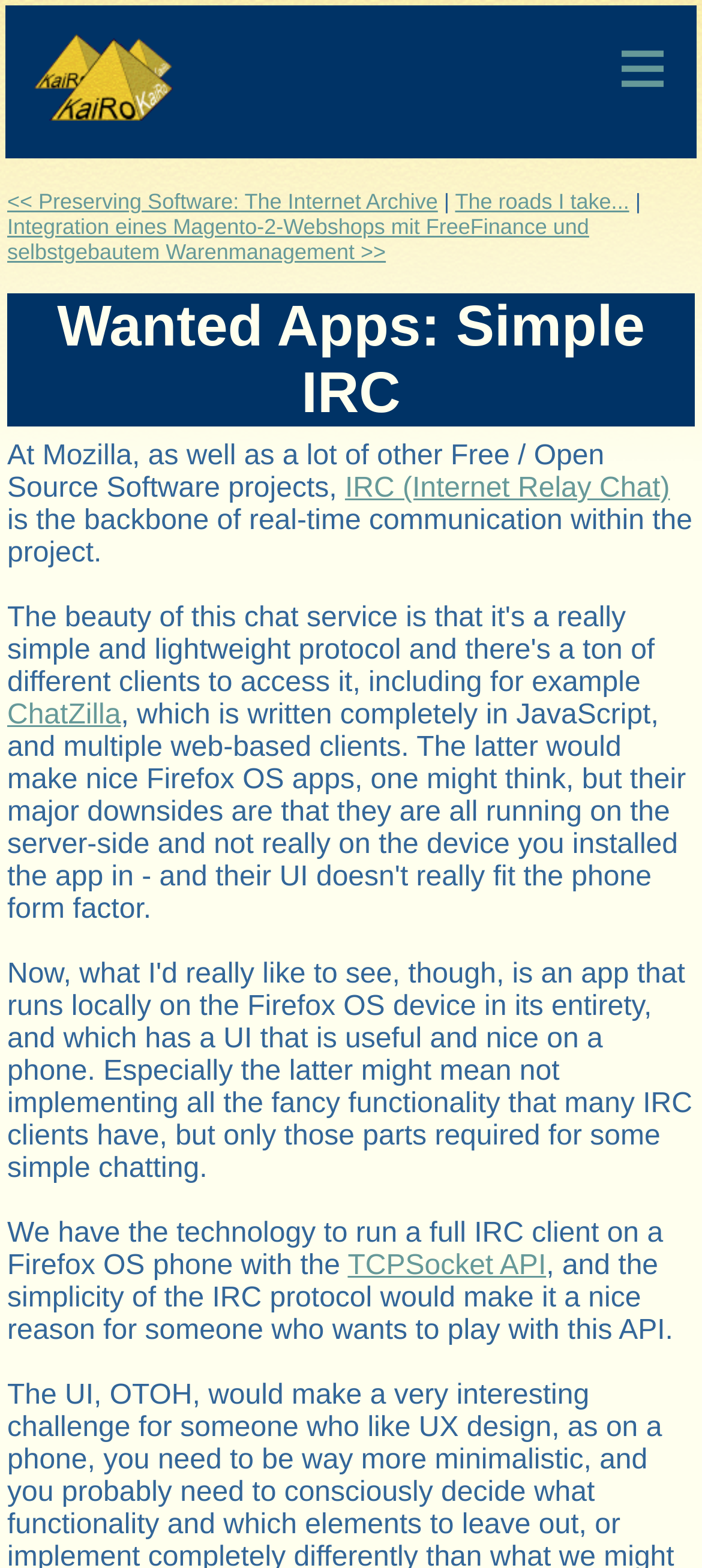What is the purpose of IRC?
Please provide a single word or phrase based on the screenshot.

Real-time communication